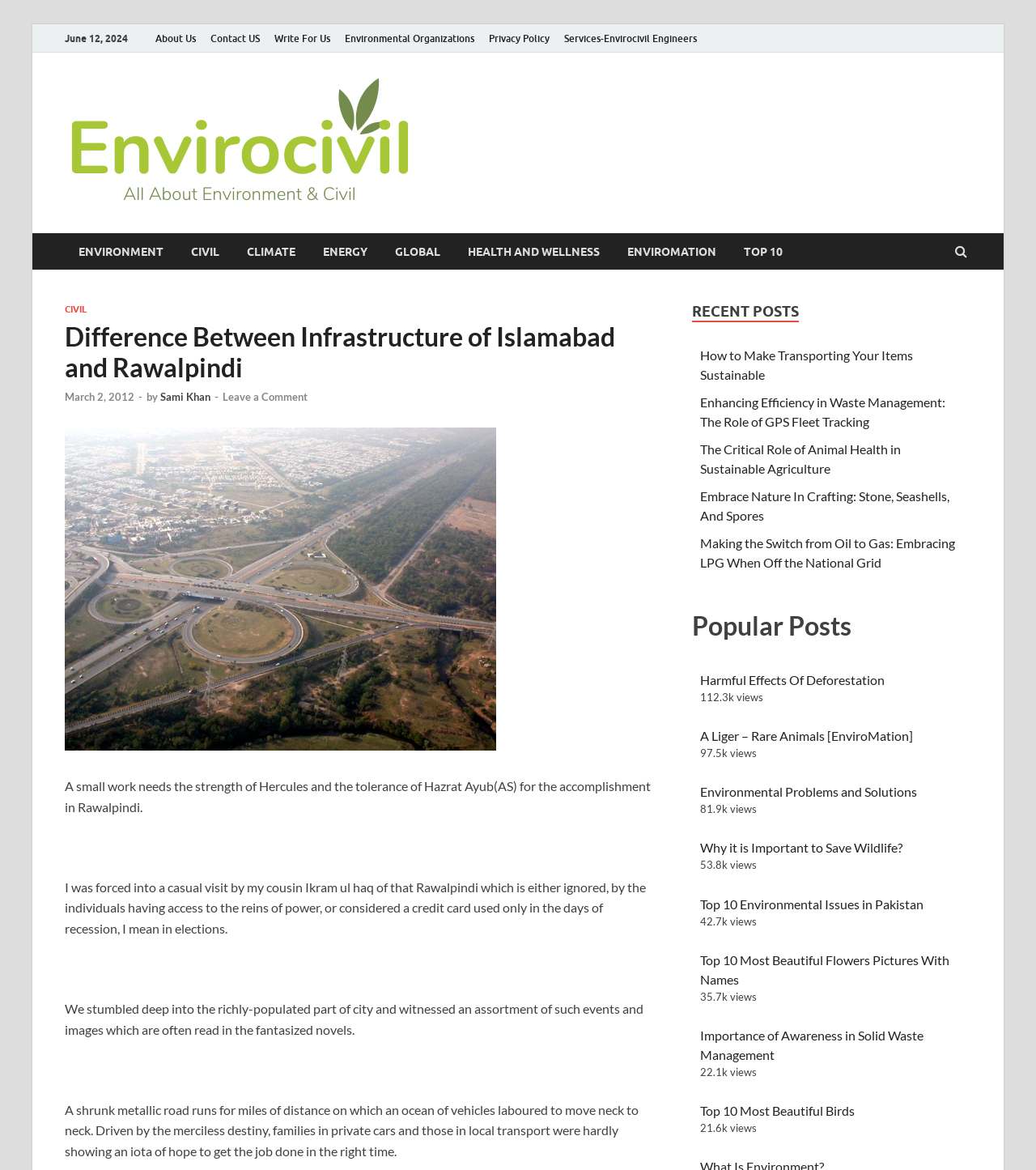Select the bounding box coordinates of the element I need to click to carry out the following instruction: "Read Environmental N Civil News".

[0.416, 0.08, 0.553, 0.091]